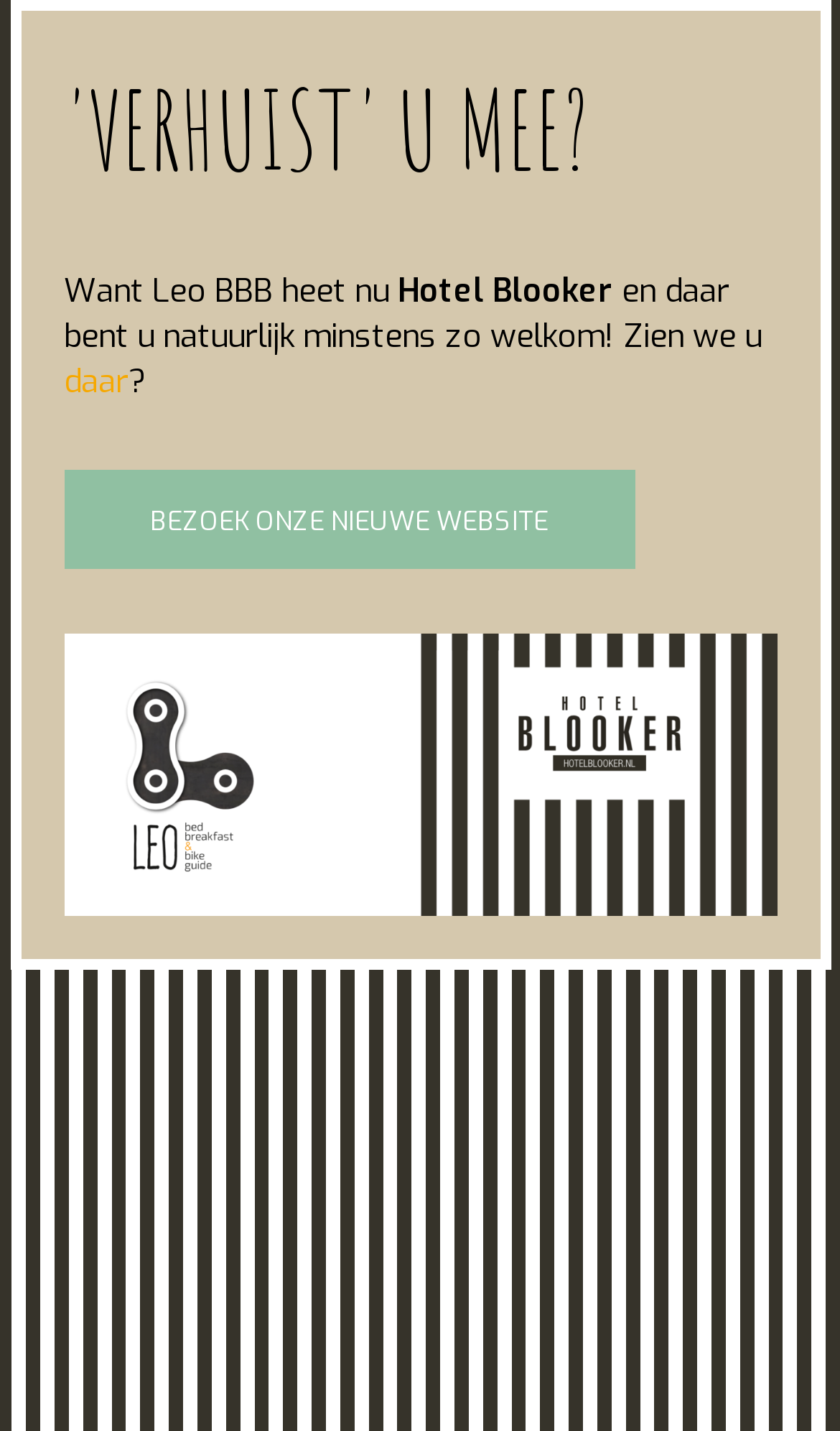Respond concisely with one word or phrase to the following query:
What is the name of the hotel?

Hotel Blooker